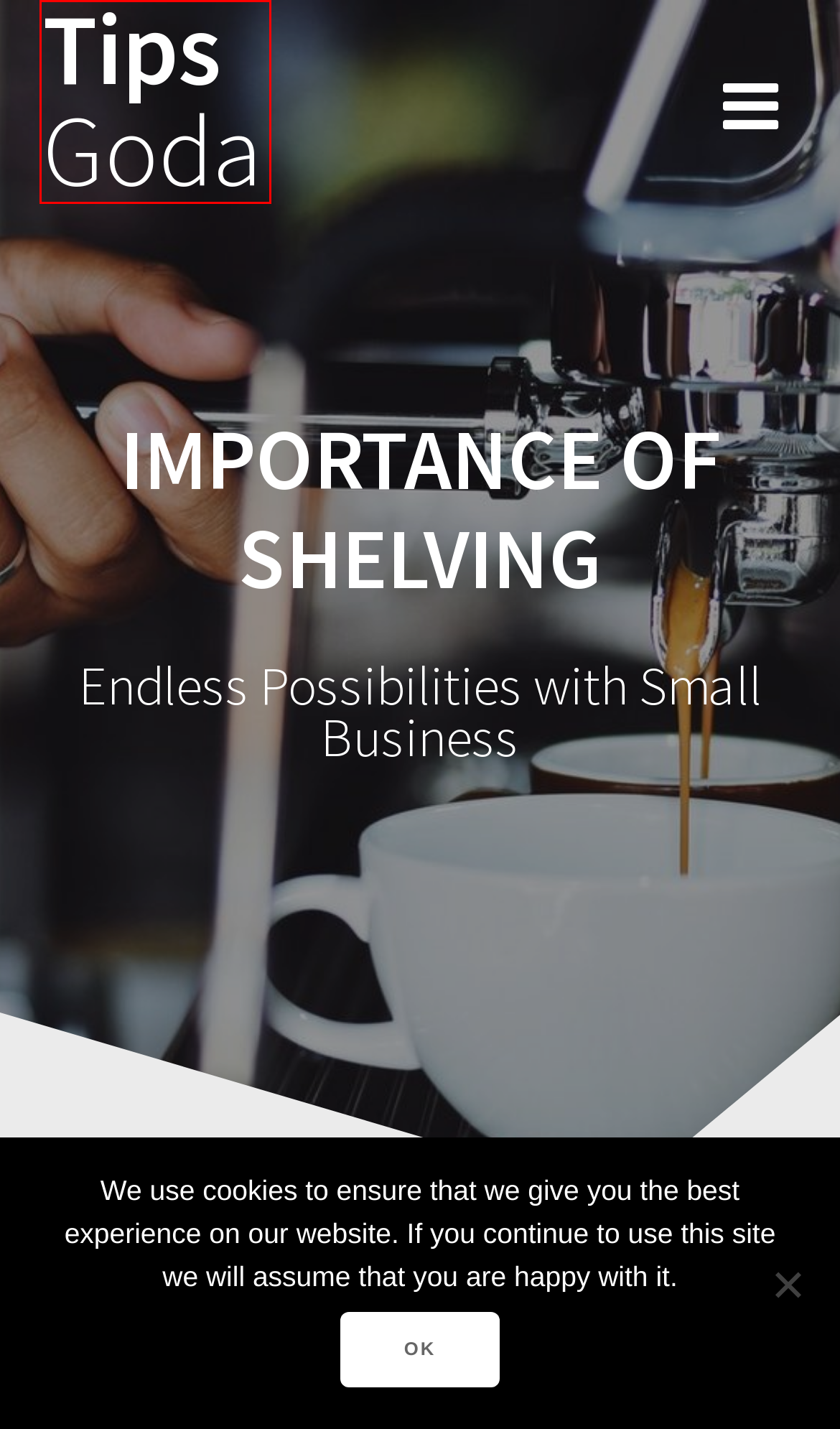Review the screenshot of a webpage that includes a red bounding box. Choose the webpage description that best matches the new webpage displayed after clicking the element within the bounding box. Here are the candidates:
A. January 2019 – Tips Goda
B. Tips Goda – Endless Possibilities with Small Business
C. January 2020 – Tips Goda
D. February 2019 – Tips Goda
E. February 2022 – Tips Goda
F. April 2020 – Tips Goda
G. Types Of Upholstery Foams – Tips Goda
H. April 2022 – Tips Goda

B